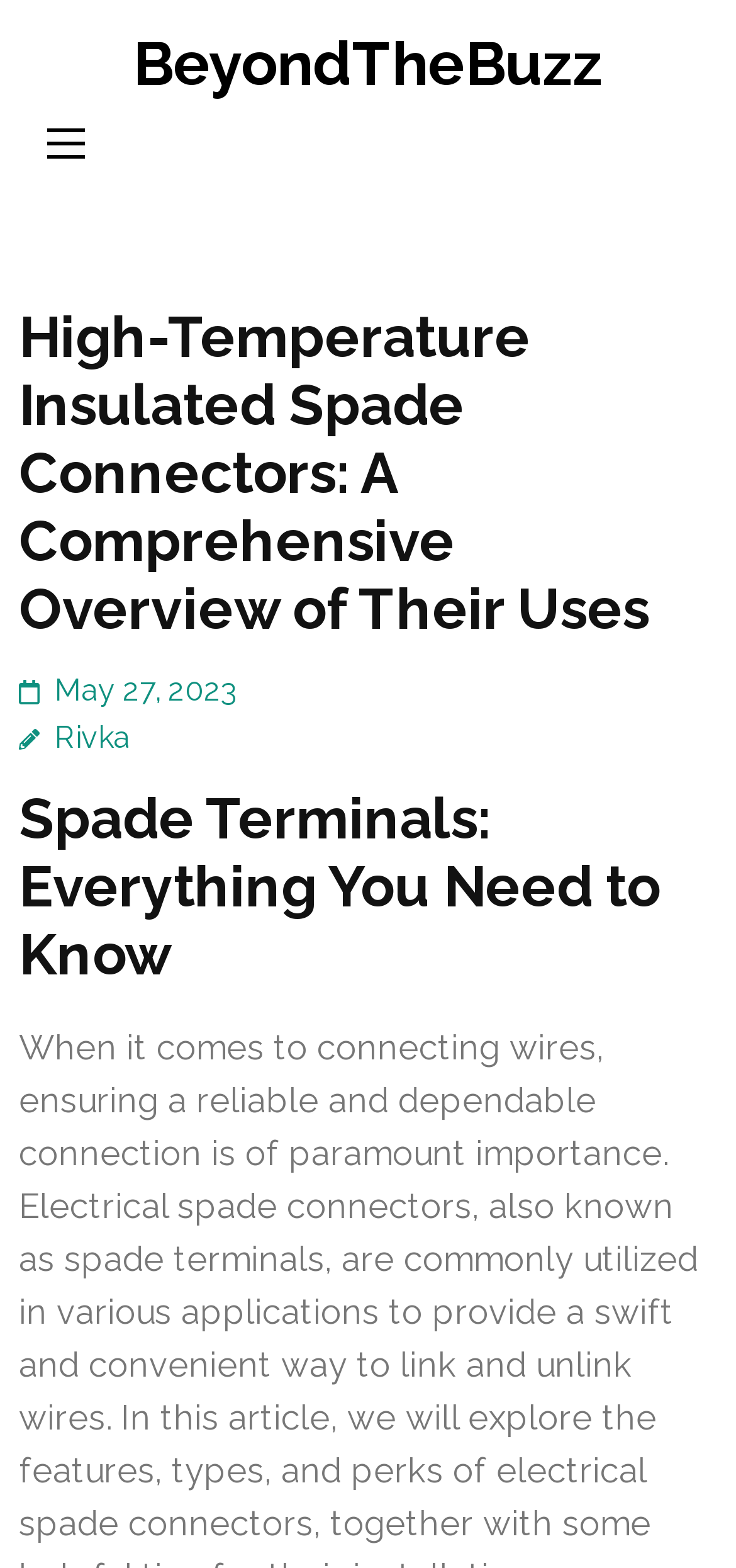Provide a single word or phrase to answer the given question: 
Who is the author of the article?

Rivka